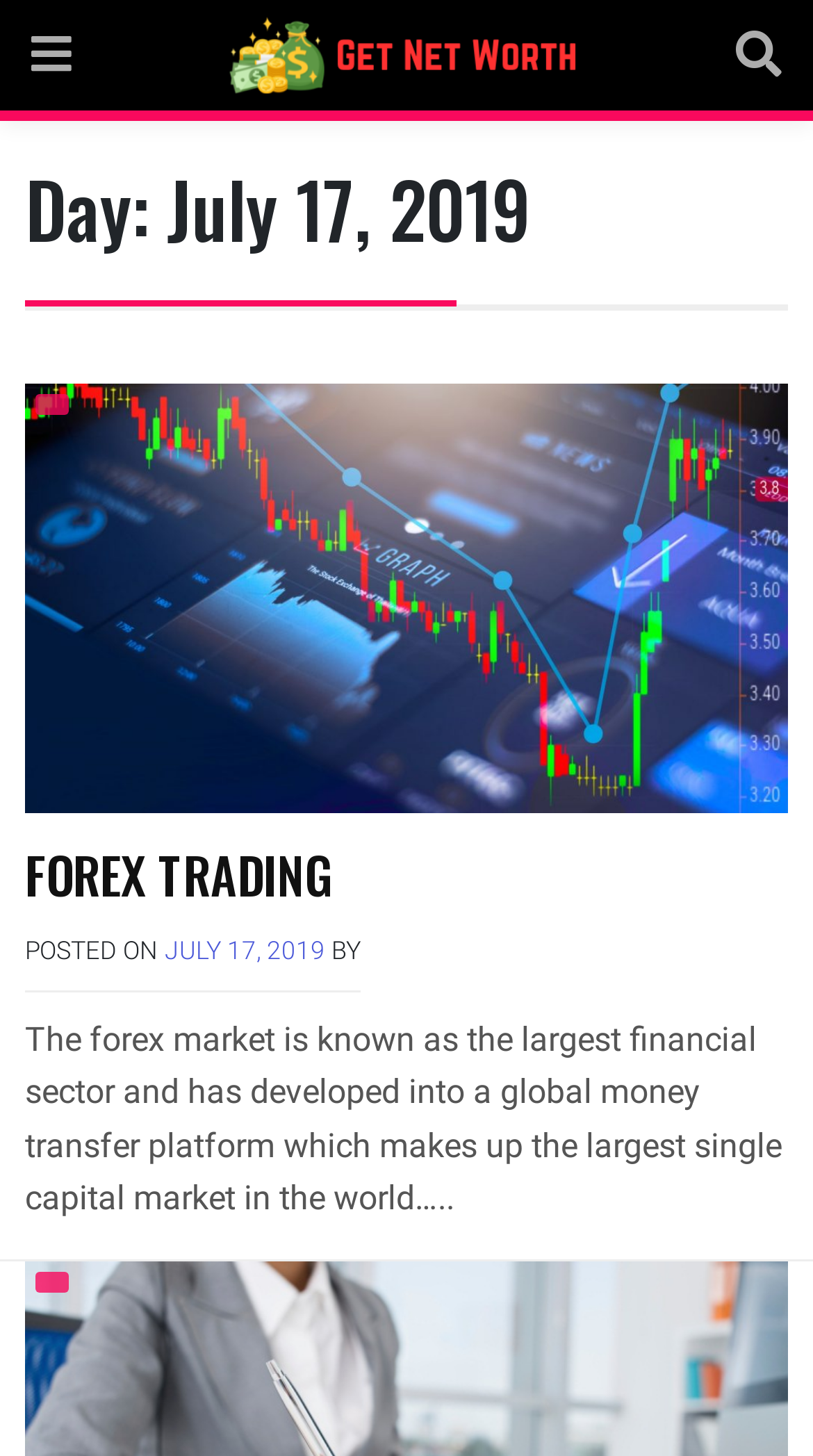Explain in detail what is displayed on the webpage.

The webpage appears to be a blog post or article page. At the top left, there is a small icon represented by '\uf0c9', and to its right, there is a larger image with the text "Get Net Worth". On the top right, there is another icon represented by '\uf002'.

Below the top section, there is a header that spans almost the entire width of the page, displaying the date "Day: July 17, 2019". 

The main content of the page is an article that occupies most of the page's width and height. Within the article, there are several links and text elements. At the top of the article, there are two links side by side. Below them, there is a heading "FOREX TRADING" with a link embedded within it. 

Further down, there is a section with the text "POSTED ON" followed by a link to the date "JULY 17, 2019". Next to it, there is a text "BY". 

The main content of the article starts below this section, with a long paragraph of text that describes the forex market. At the bottom of the article, there is another link.